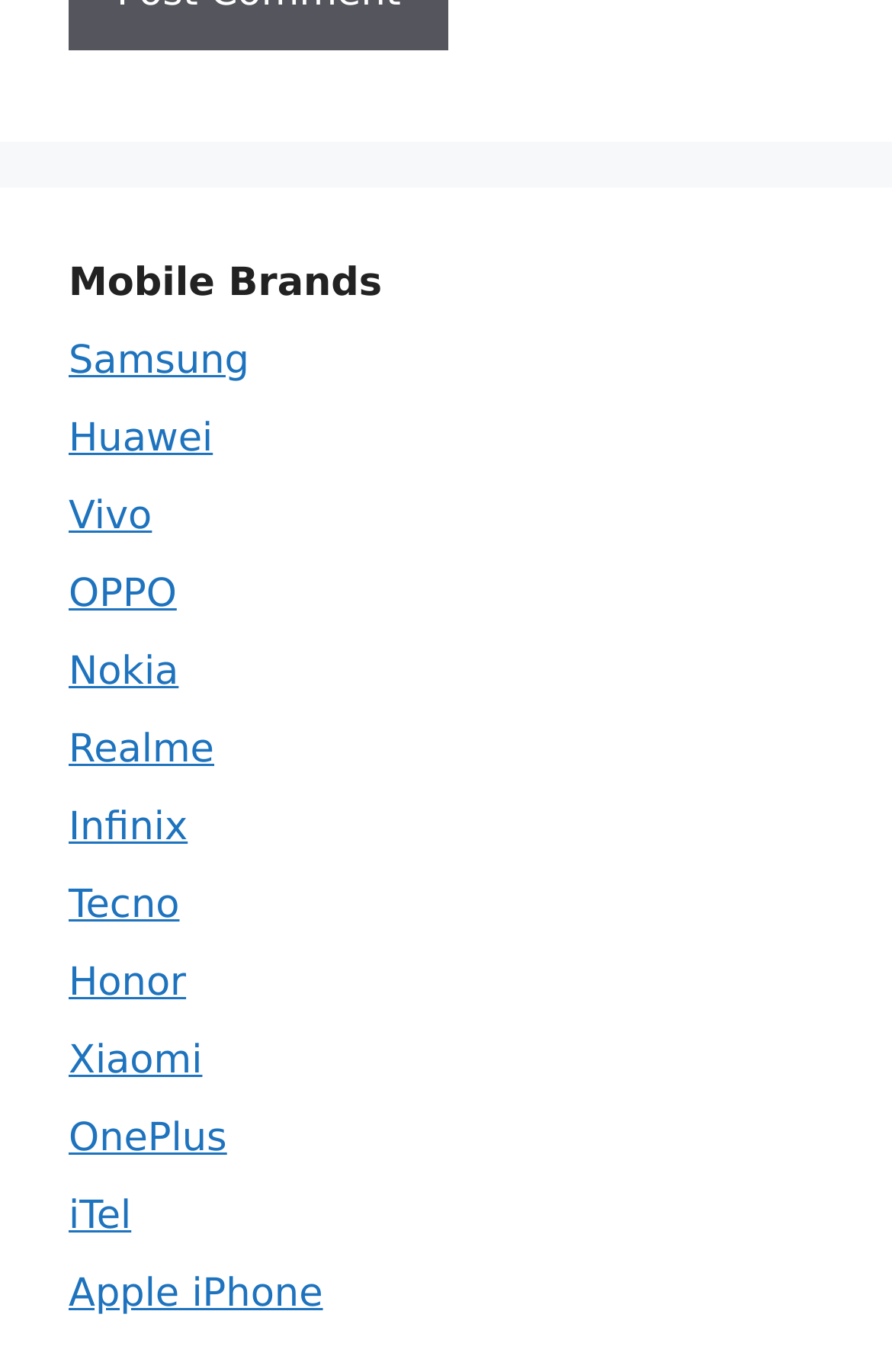What is the last mobile brand listed?
Refer to the image and provide a one-word or short phrase answer.

Apple iPhone